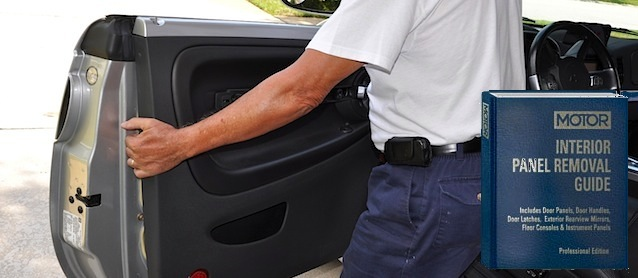What is the title of the book?
Refer to the image and respond with a one-word or short-phrase answer.

MOTOR Interior Panel Removal Guide